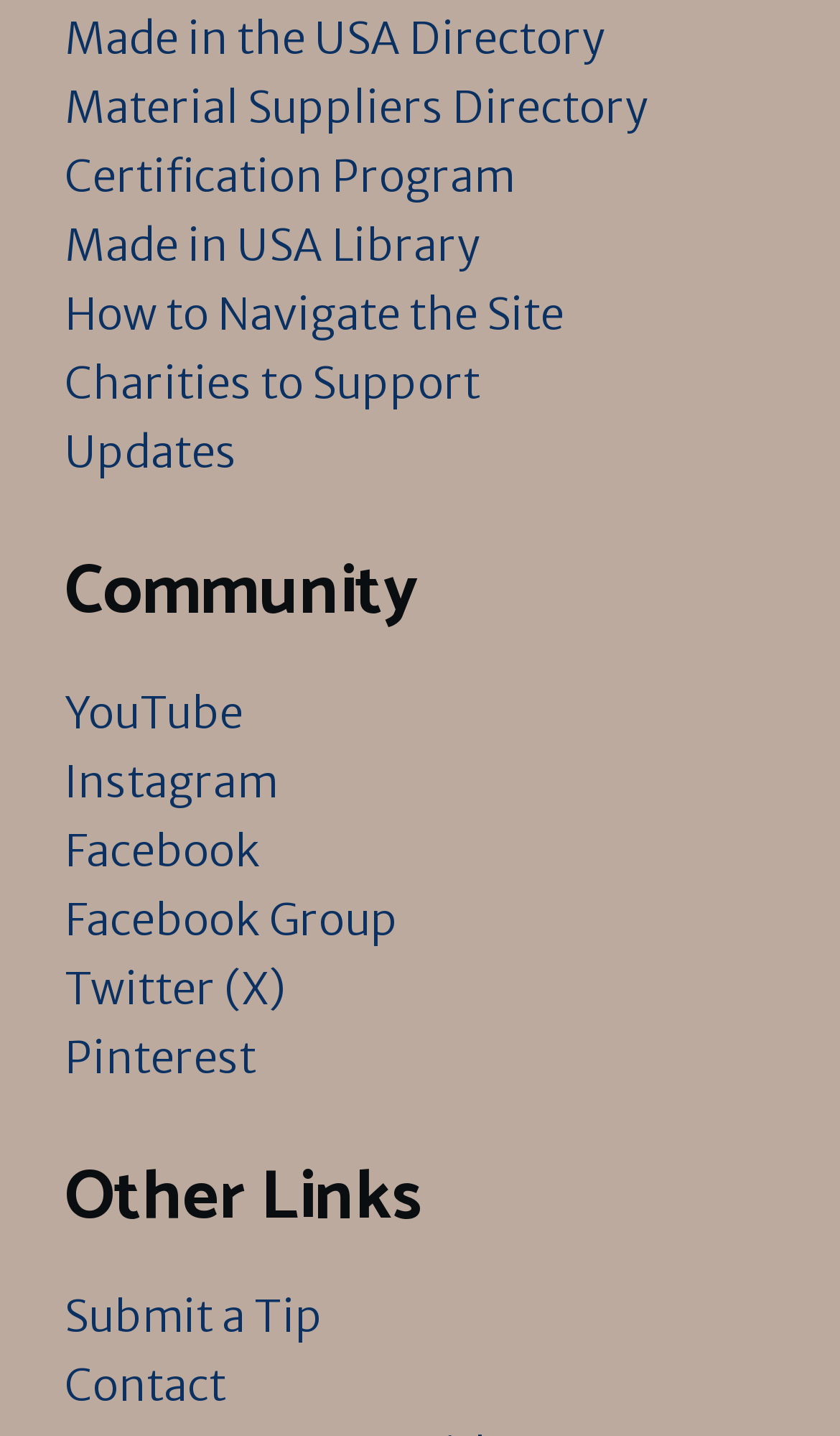Identify the bounding box of the HTML element described as: "Made in USA Library".

[0.077, 0.152, 0.572, 0.189]